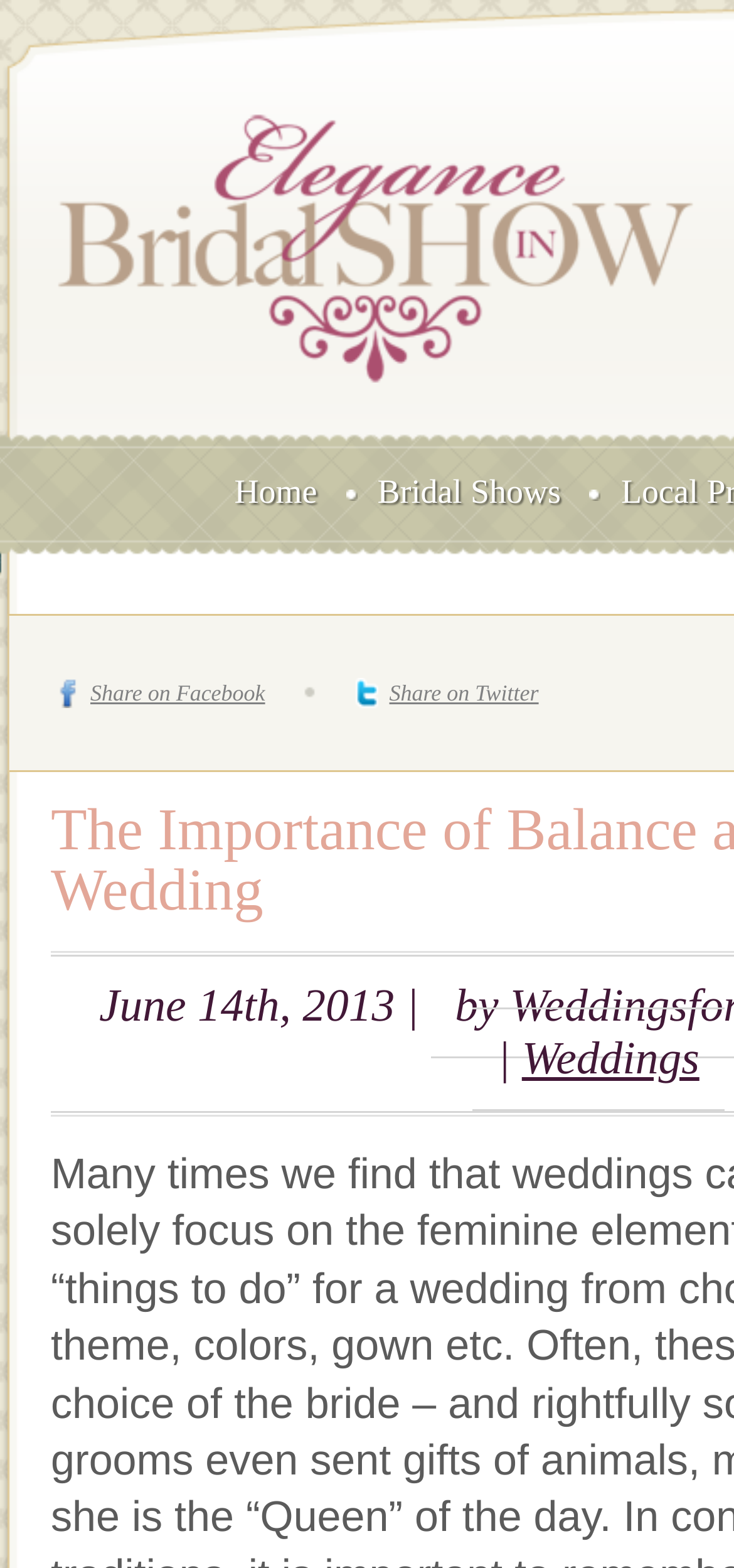From the element description Home, predict the bounding box coordinates of the UI element. The coordinates must be specified in the format (top-left x, top-left y, bottom-right x, bottom-right y) and should be within the 0 to 1 range.

[0.289, 0.276, 0.463, 0.346]